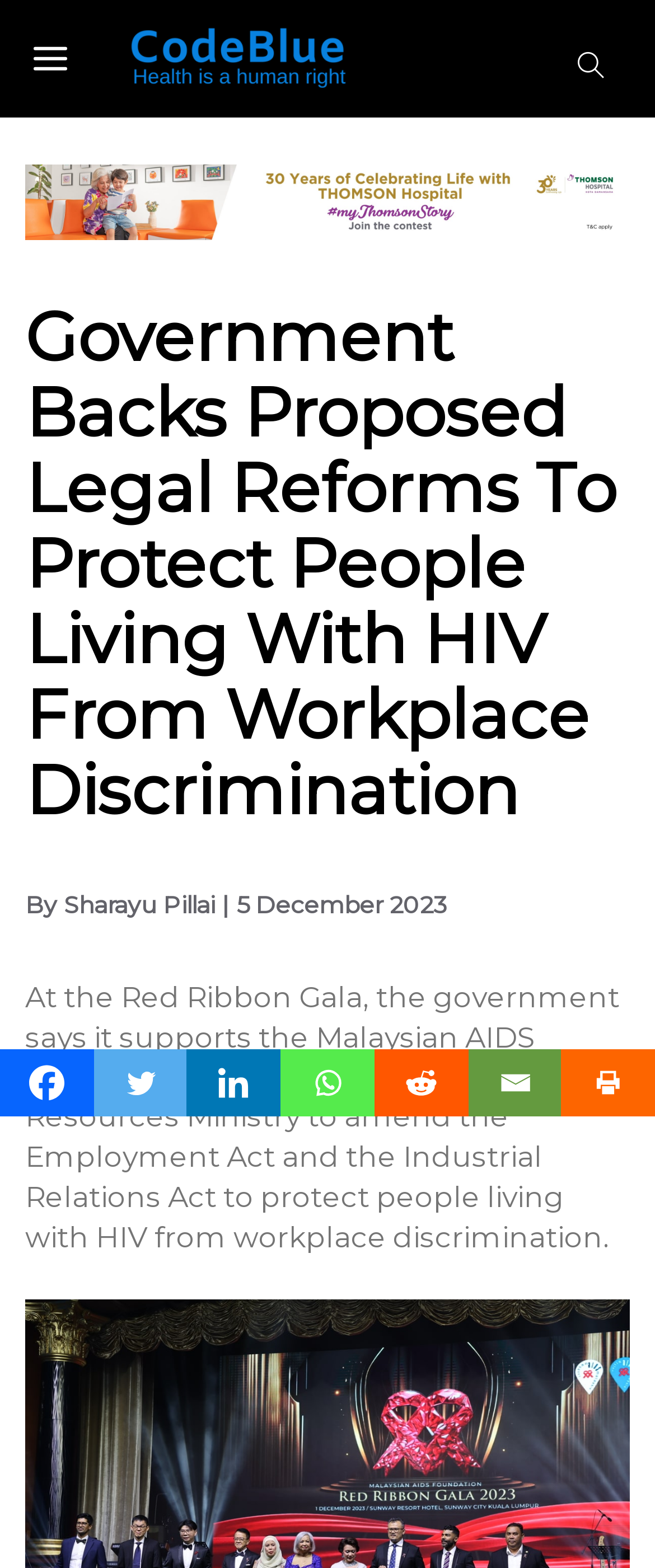Who is the author of the article?
Please look at the screenshot and answer in one word or a short phrase.

Sharayu Pillai